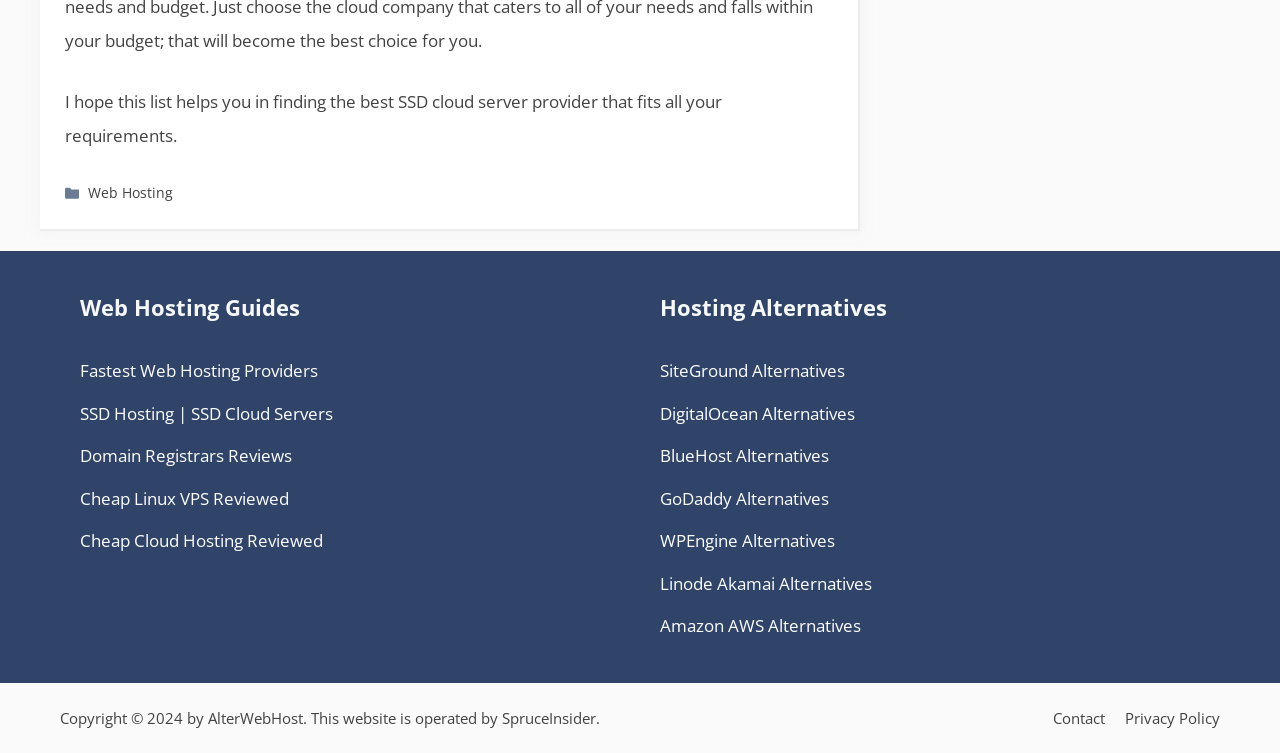What is the main topic of this webpage?
Look at the screenshot and respond with a single word or phrase.

Web Hosting Guides